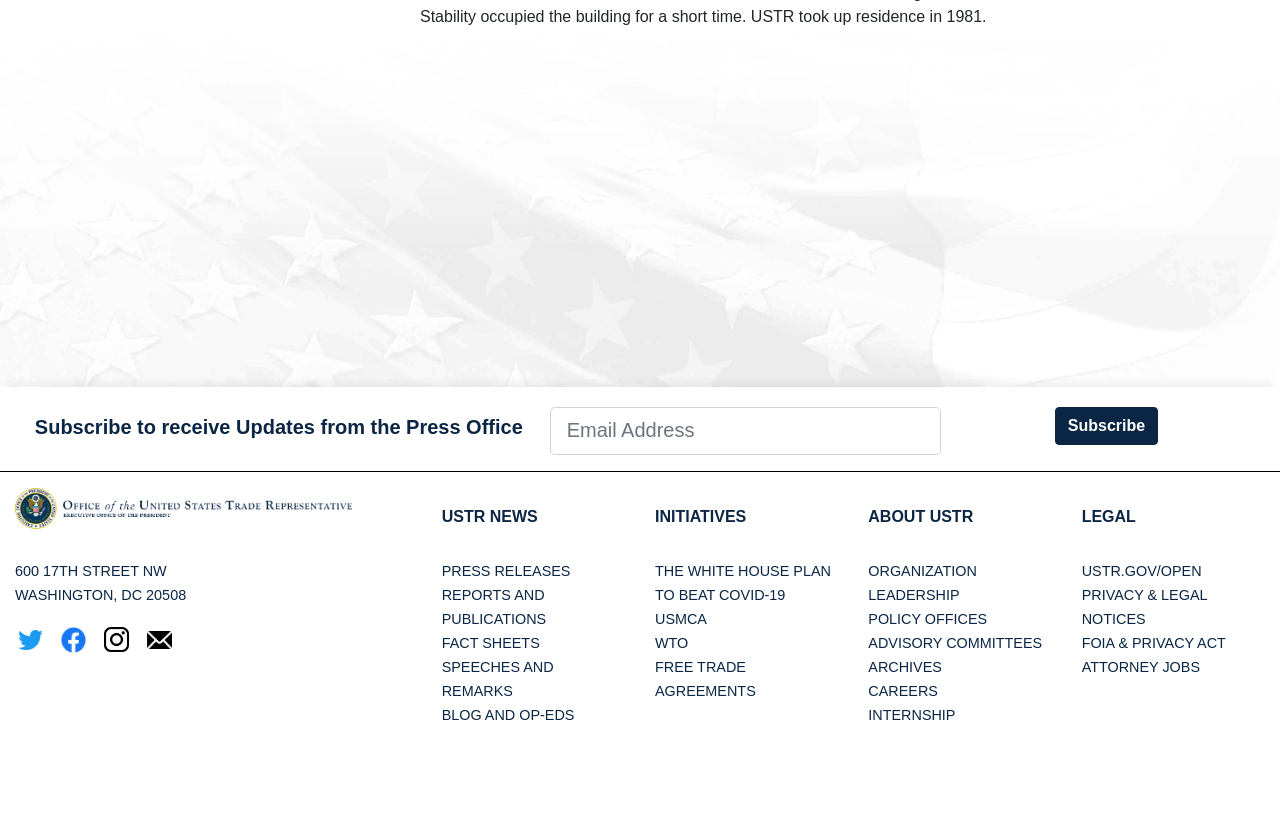Please answer the following question using a single word or phrase: 
What social media platforms are available?

Twitter, Facebook, Instagram